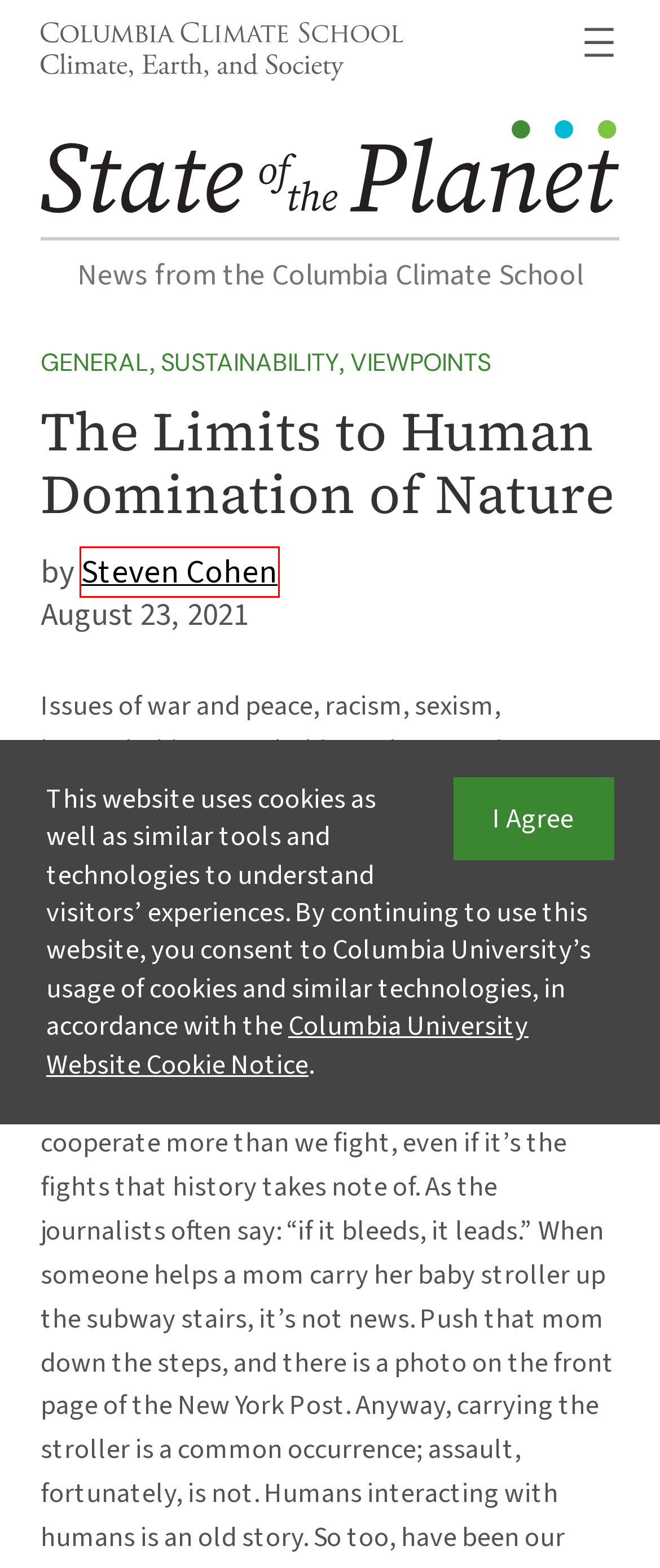A screenshot of a webpage is given, featuring a red bounding box around a UI element. Please choose the webpage description that best aligns with the new webpage after clicking the element in the bounding box. These are the descriptions:
A. MS in Sustainability Management News – State of the Planet
B. Viewpoints – State of the Planet
C. Steven Cohen – State of the Planet
D. How Much Carbon Can the Ocean Hold? Lamont Researchers Aim To Find Out – State of the Planet
E. Sustainability – State of the Planet
F. Columbia Energy Exchange Podcast: What to Make of Extreme Weather Predictions – State of the Planet
G. General – State of the Planet
H. State of the Planet – News from the Columbia Climate School

C